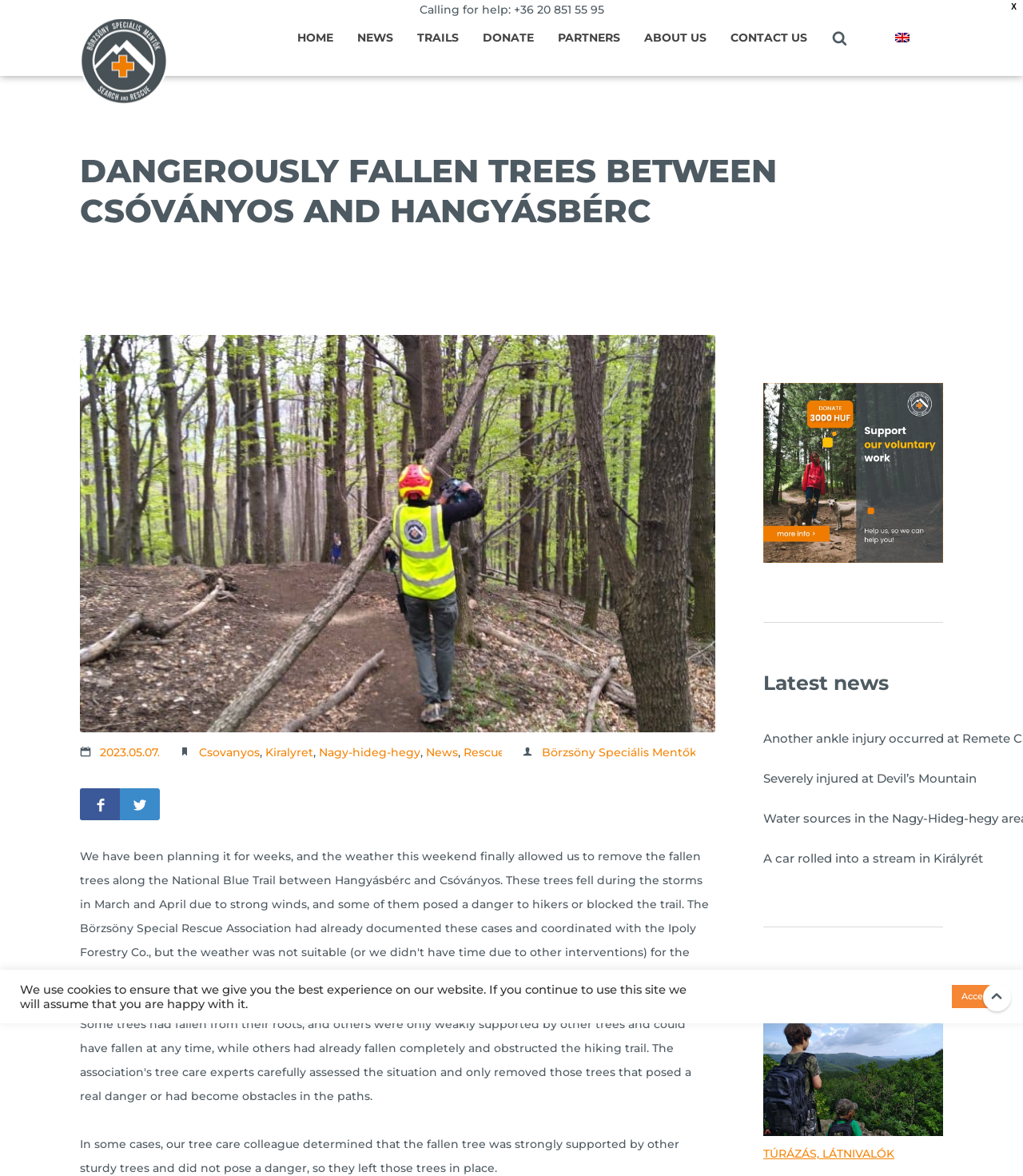Determine the main heading text of the webpage.

DANGEROUSLY FALLEN TREES BETWEEN CSÓVÁNYOS AND HANGYÁSBÉRC